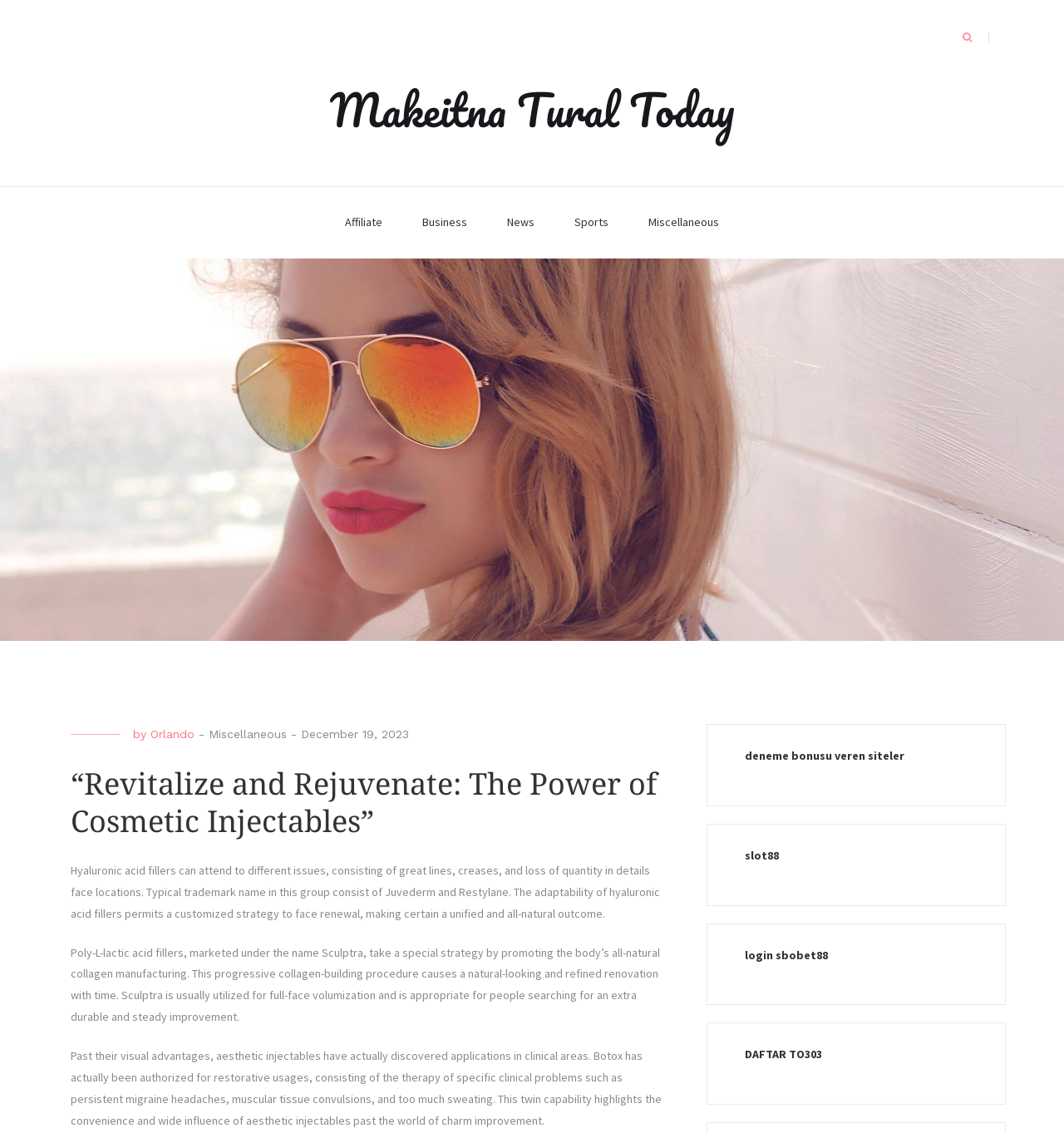Find the bounding box coordinates of the clickable region needed to perform the following instruction: "Click on KeyControl 25 XT". The coordinates should be provided as four float numbers between 0 and 1, i.e., [left, top, right, bottom].

None